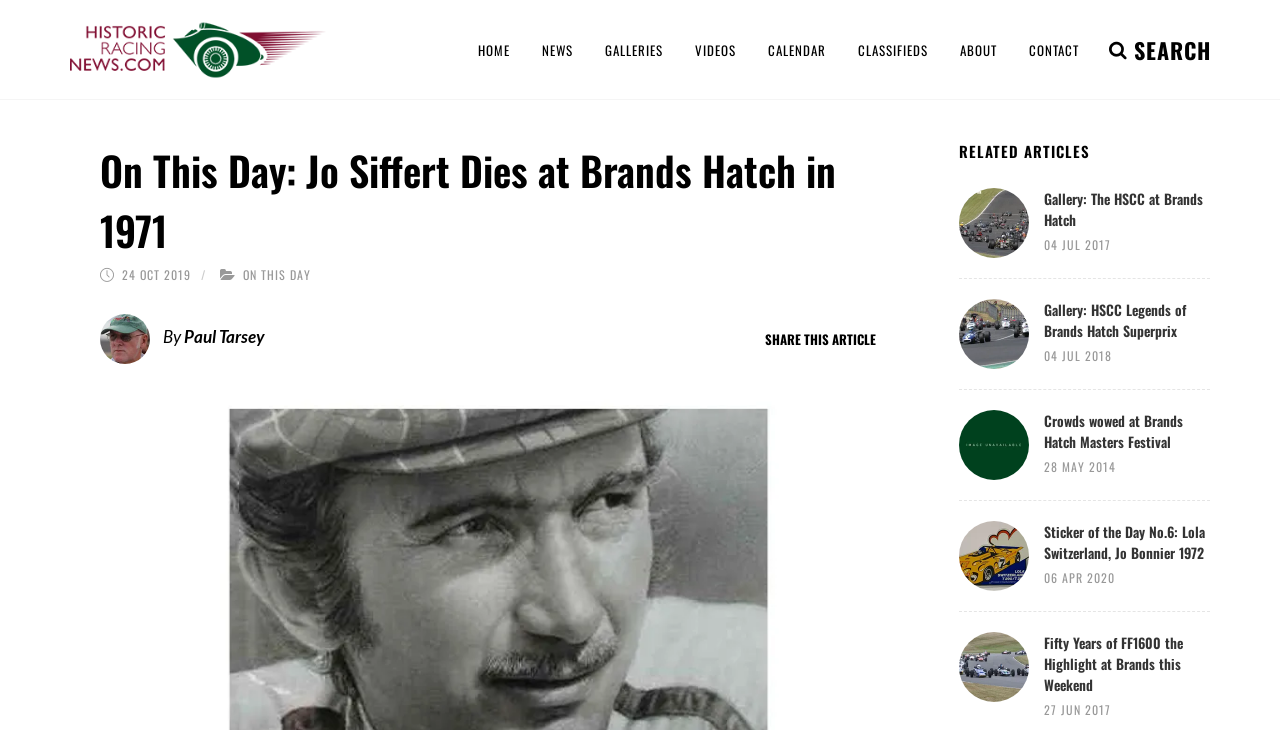Please determine the bounding box coordinates for the UI element described as: "On This Day".

[0.19, 0.364, 0.243, 0.388]